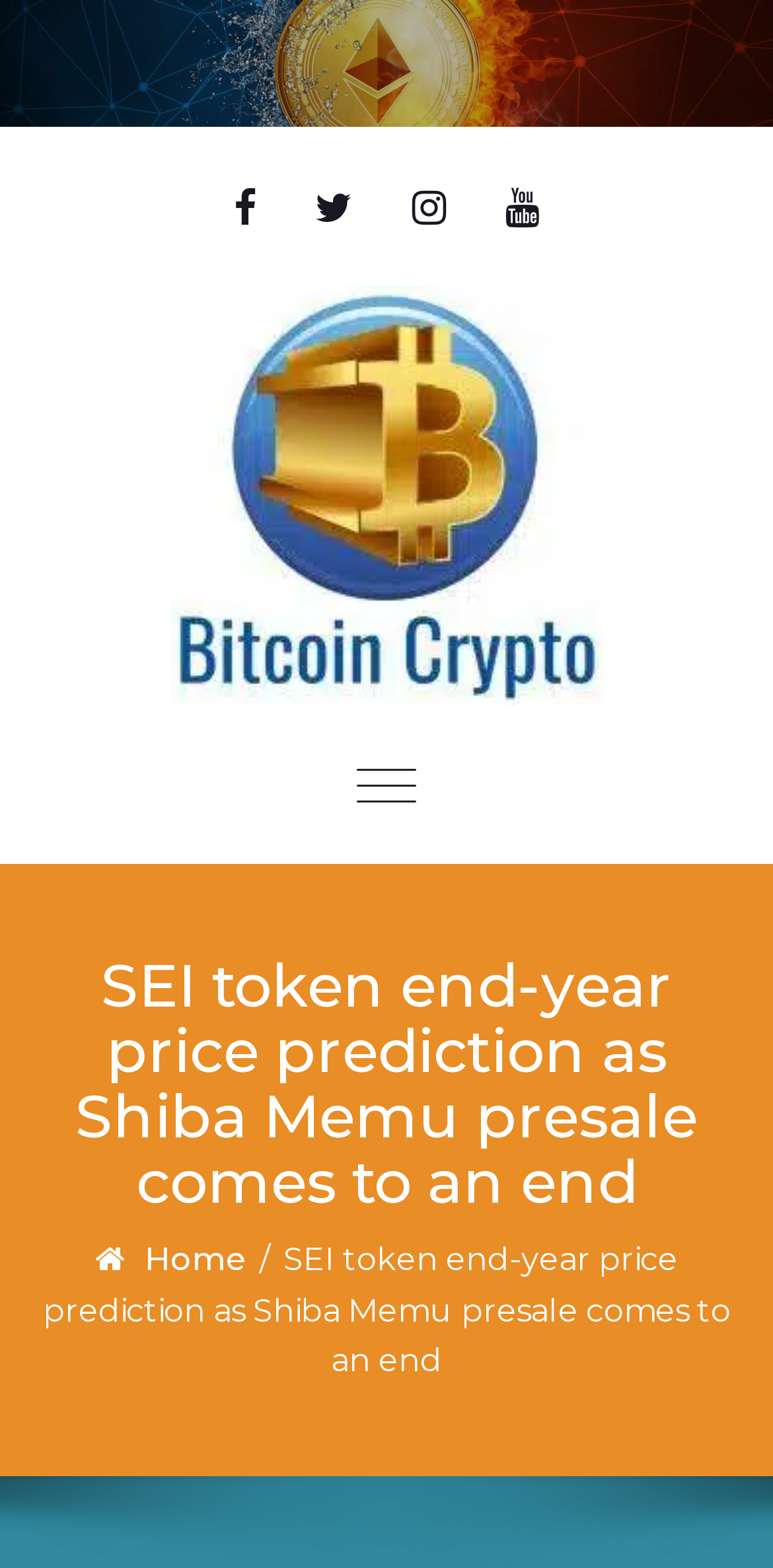Locate the UI element described as follows: "Home". Return the bounding box coordinates as four float numbers between 0 and 1 in the order [left, top, right, bottom].

[0.187, 0.791, 0.326, 0.815]